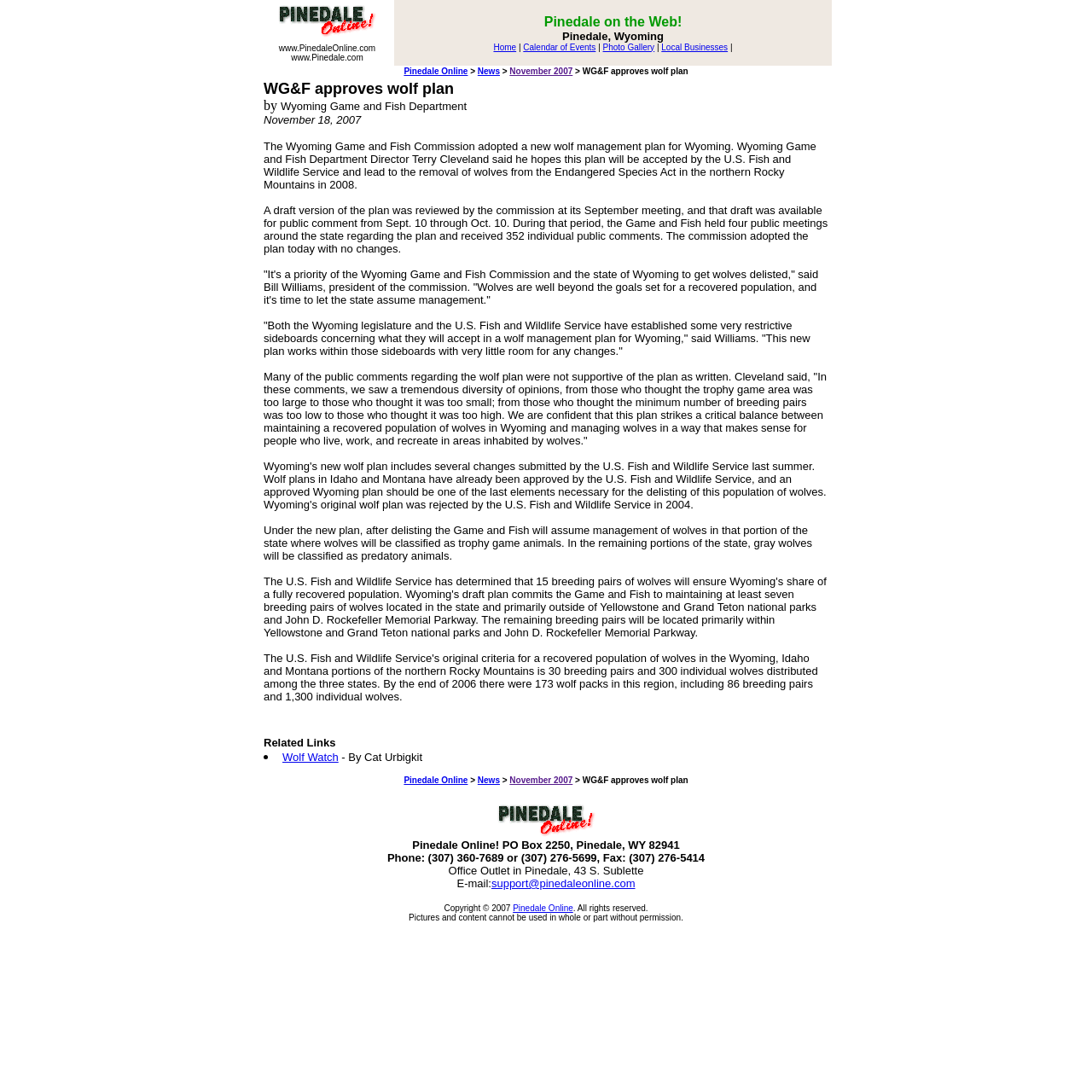How many individual public comments were received by the Game and Fish Commission?
Refer to the image and give a detailed response to the question.

I determined the answer by reading the news article, which states that 'During that period, the Game and Fish held four public meetings around the state regarding the plan and received 352 individual public comments.' This suggests that the Game and Fish Commission received 352 individual public comments.